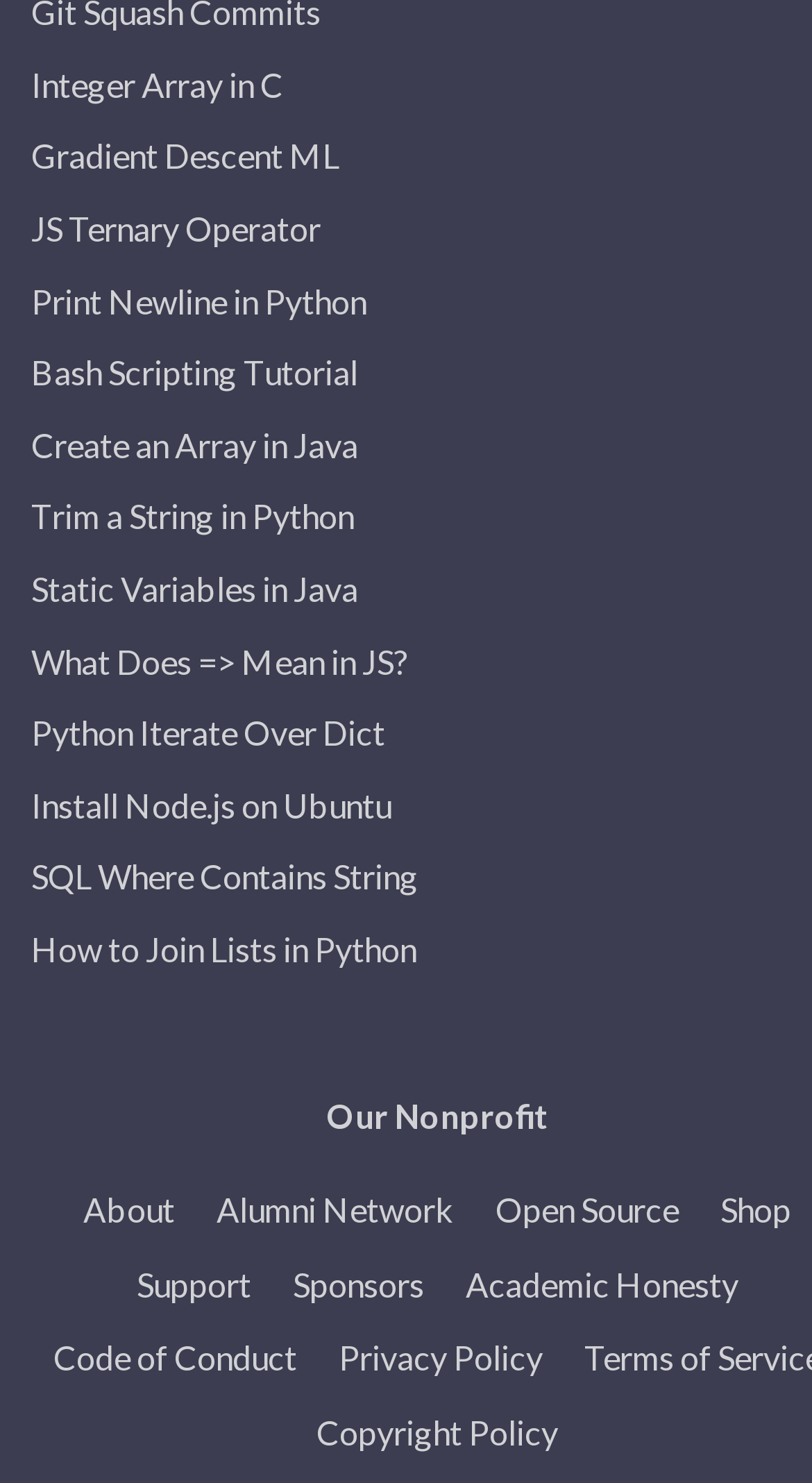Answer the question below with a single word or a brief phrase: 
How many links are there on the webpage?

18